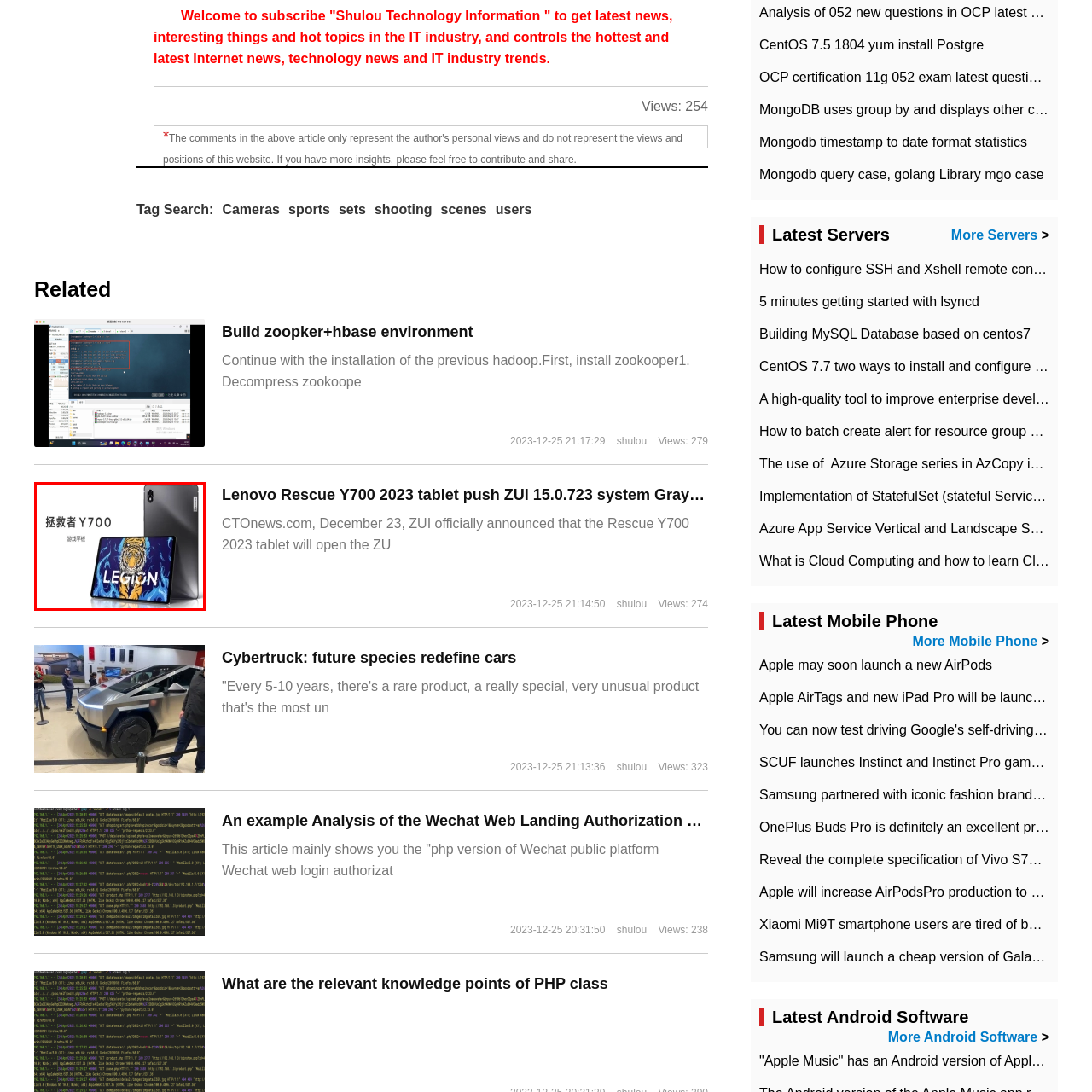Provide an in-depth caption for the image inside the red boundary.

The image showcases the Lenovo Y700 tablet, prominently featuring its sleek design and vibrant display. The front view reveals a stunning screen adorned with a striking graphic of a tiger, highlighting the tablet's gaming capabilities. The distinctive "LEGION" branding is boldly displayed, emphasizing its appeal to gaming enthusiasts. The back of the tablet, shown slightly, reflects a modern aesthetic with a smooth finish. This innovative device is geared towards delivering high-performance functionality, making it an ideal choice for gamers and tech lovers alike.